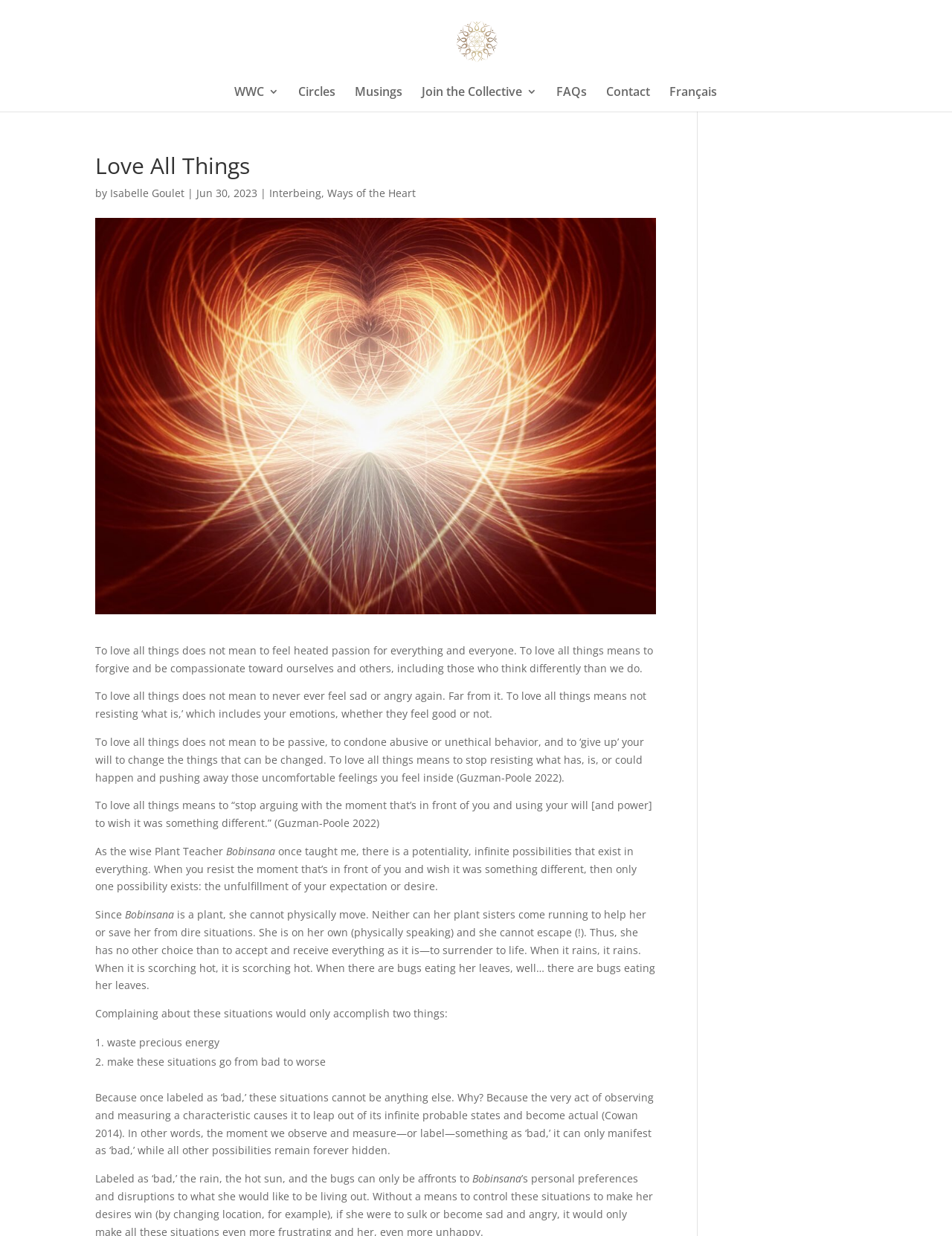What is the topic of the article?
From the image, provide a succinct answer in one word or a short phrase.

Loving all things